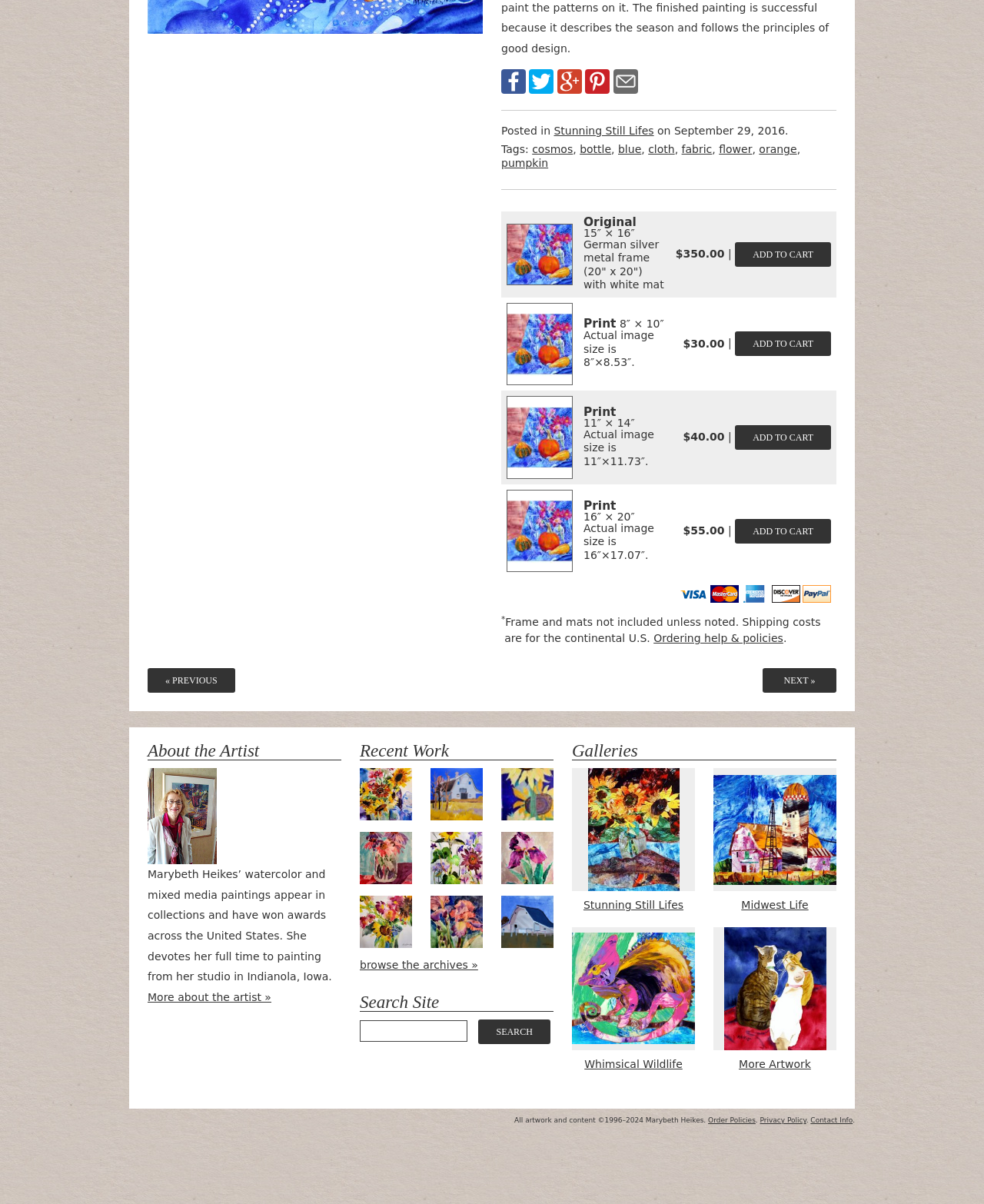Using the description "fabric", predict the bounding box of the relevant HTML element.

[0.693, 0.119, 0.724, 0.129]